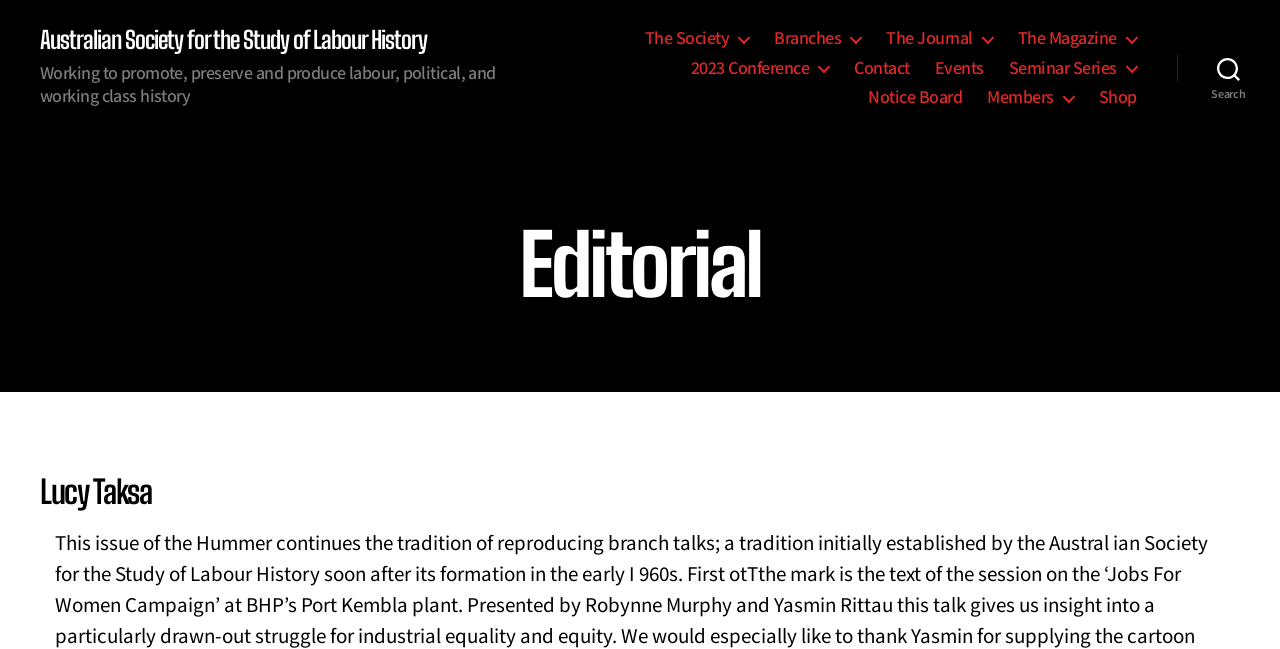Please give a succinct answer using a single word or phrase:
What can be done on this webpage?

Search